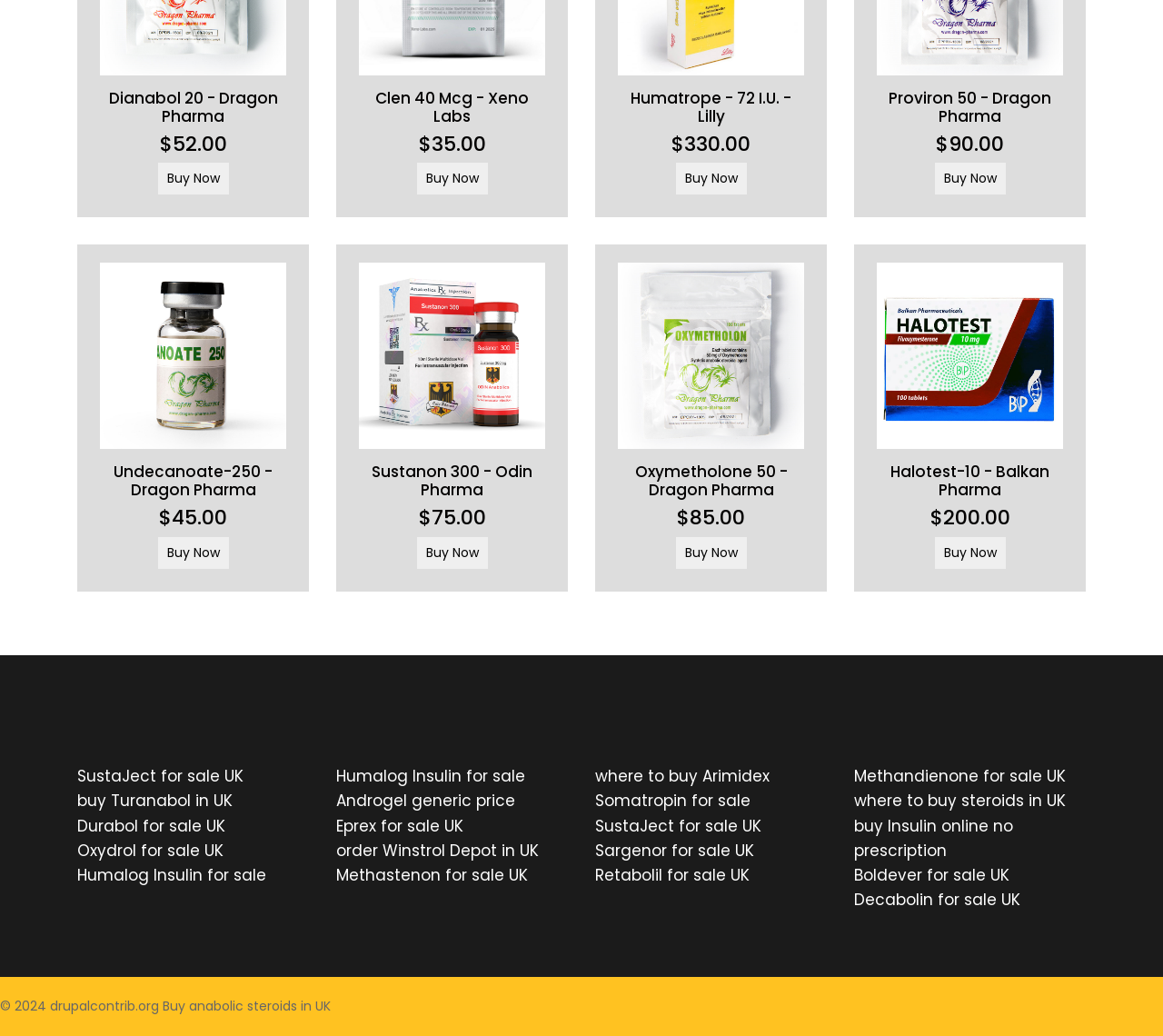How many products are listed on this webpage?
Using the screenshot, give a one-word or short phrase answer.

8